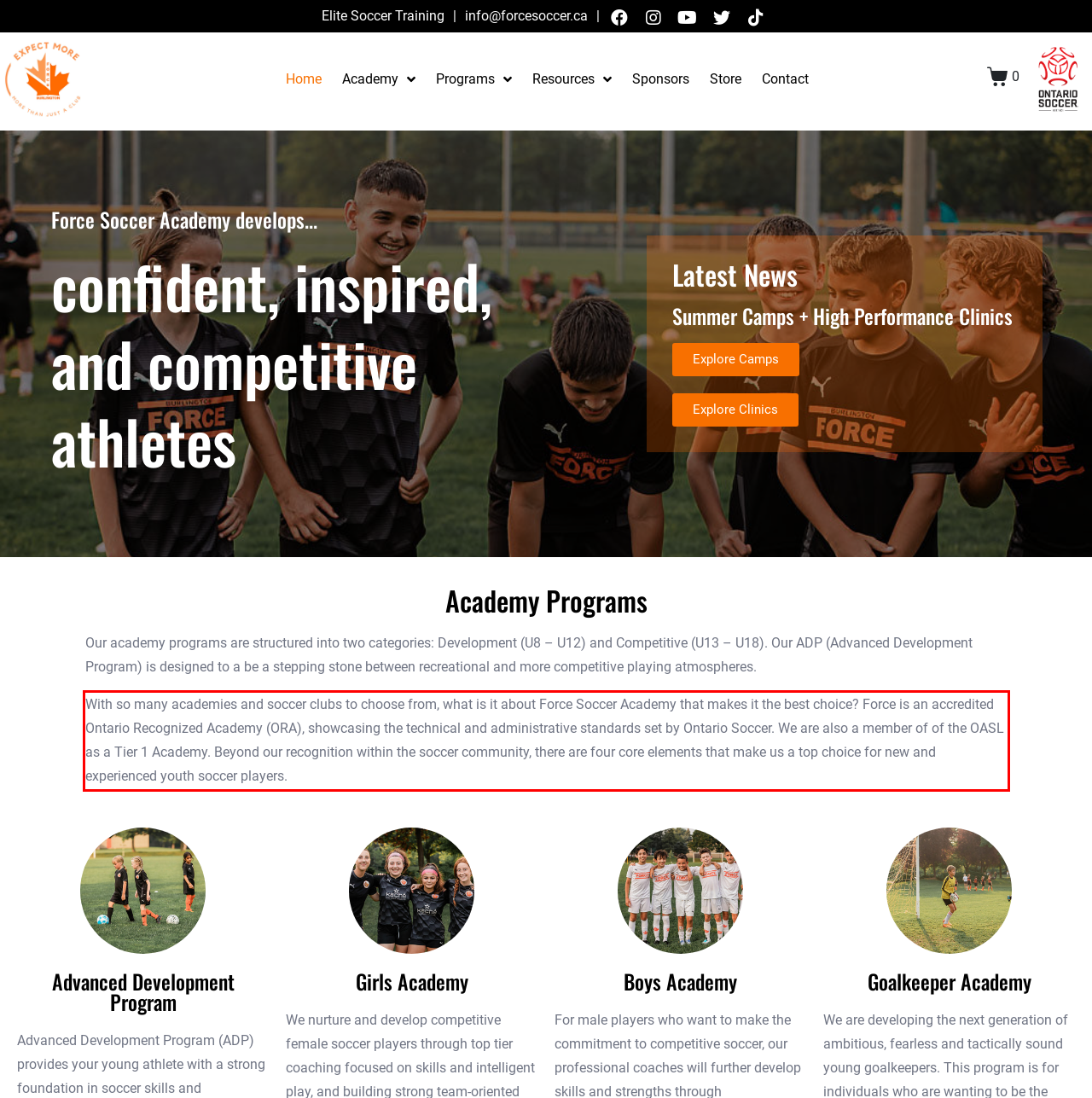Observe the screenshot of the webpage, locate the red bounding box, and extract the text content within it.

With so many academies and soccer clubs to choose from, what is it about Force Soccer Academy that makes it the best choice? Force is an accredited Ontario Recognized Academy (ORA), showcasing the technical and administrative standards set by Ontario Soccer. We are also a member of of the OASL as a Tier 1 Academy. Beyond our recognition within the soccer community, there are four core elements that make us a top choice for new and experienced youth soccer players.